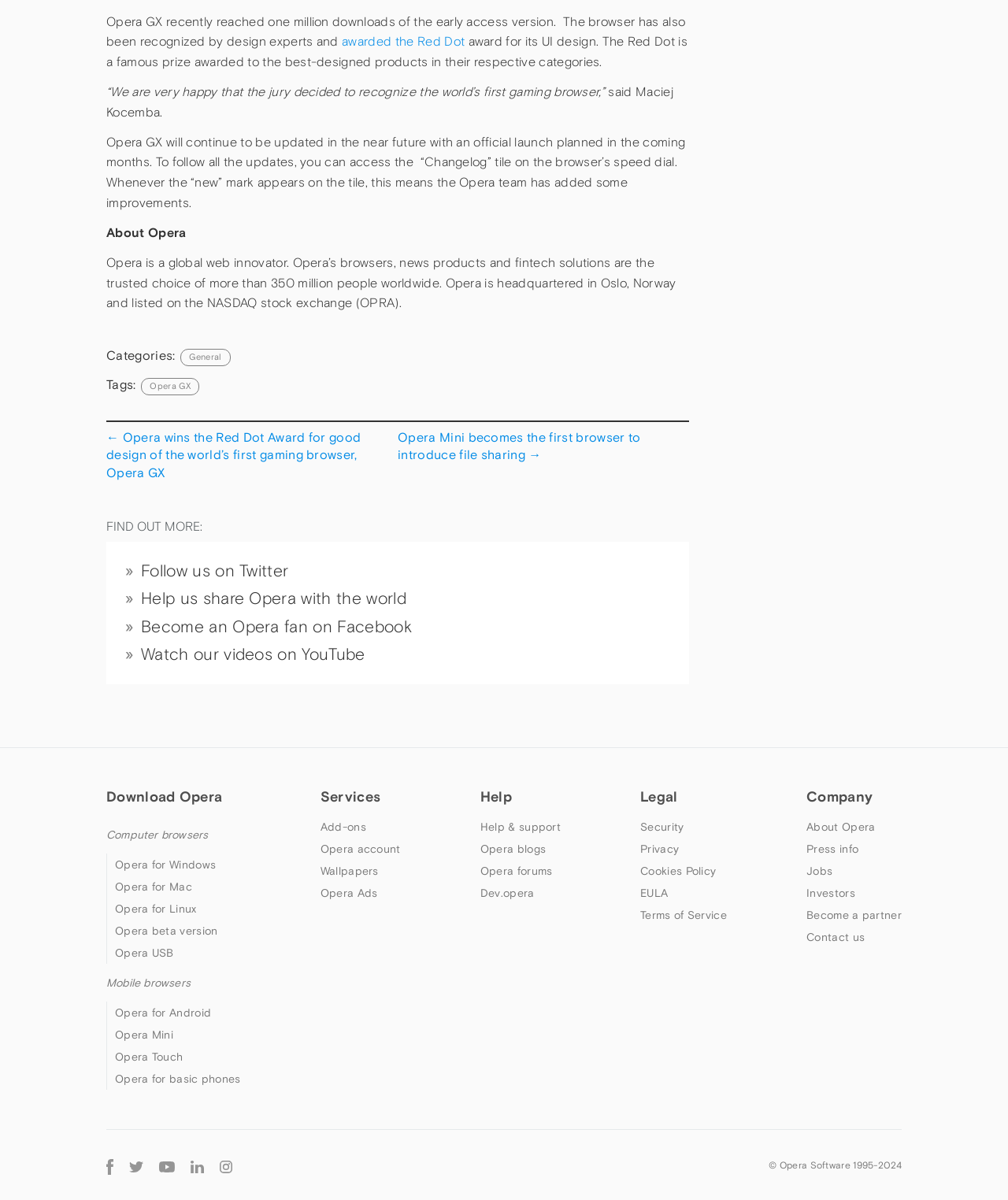Based on the image, give a detailed response to the question: How many types of browsers are available for download?

The answer can be found in the section where it lists the different types of browsers available for download, including 'Computer browsers', 'Mobile browsers', and 'Opera beta version'.